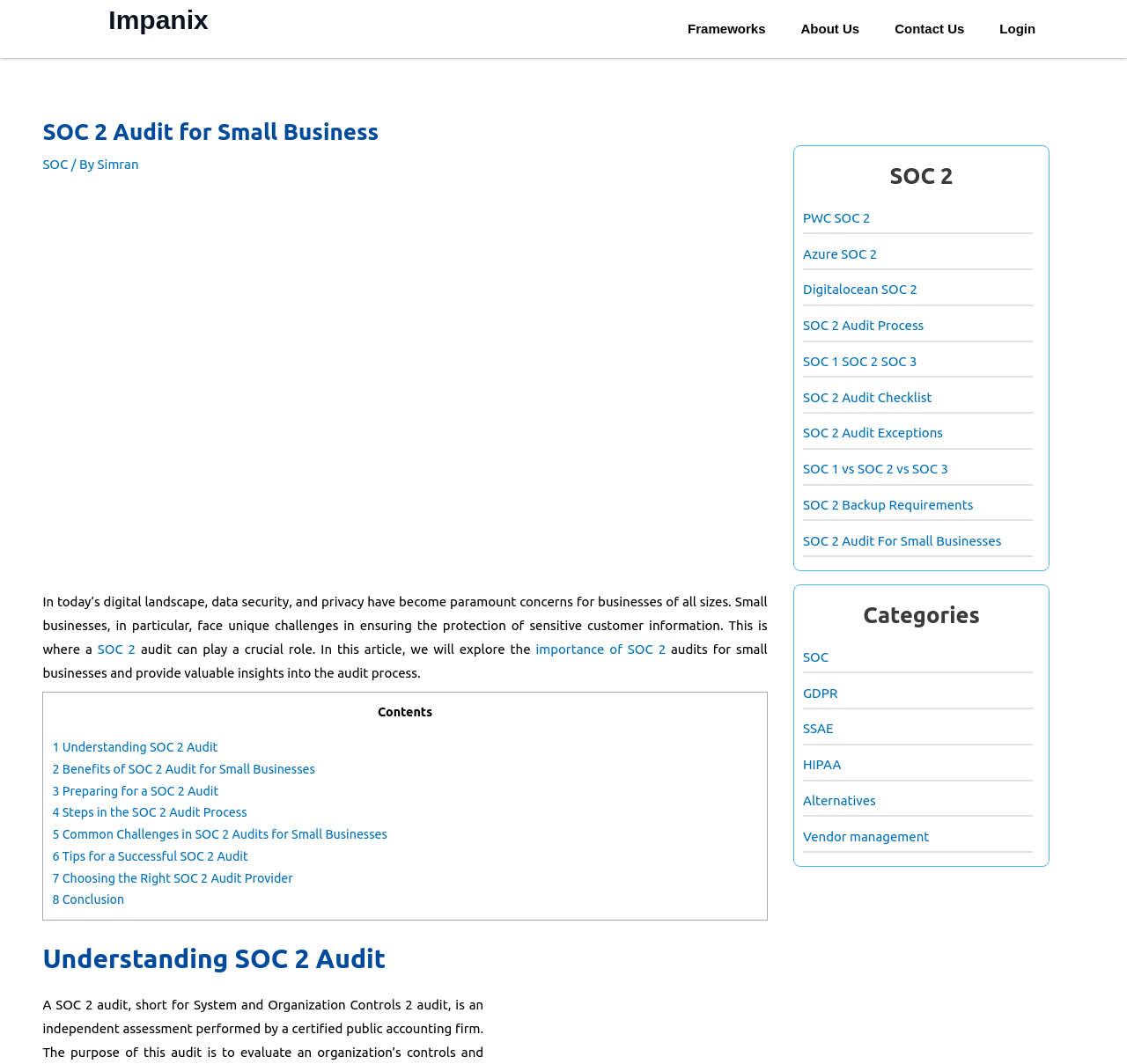What is the main topic of this article?
Provide a comprehensive and detailed answer to the question.

Based on the webpage content, the main topic of this article is SOC 2 audit, which is evident from the heading 'SOC 2 Audit for Small Businesses' and the various subheadings and links related to SOC 2 audit.